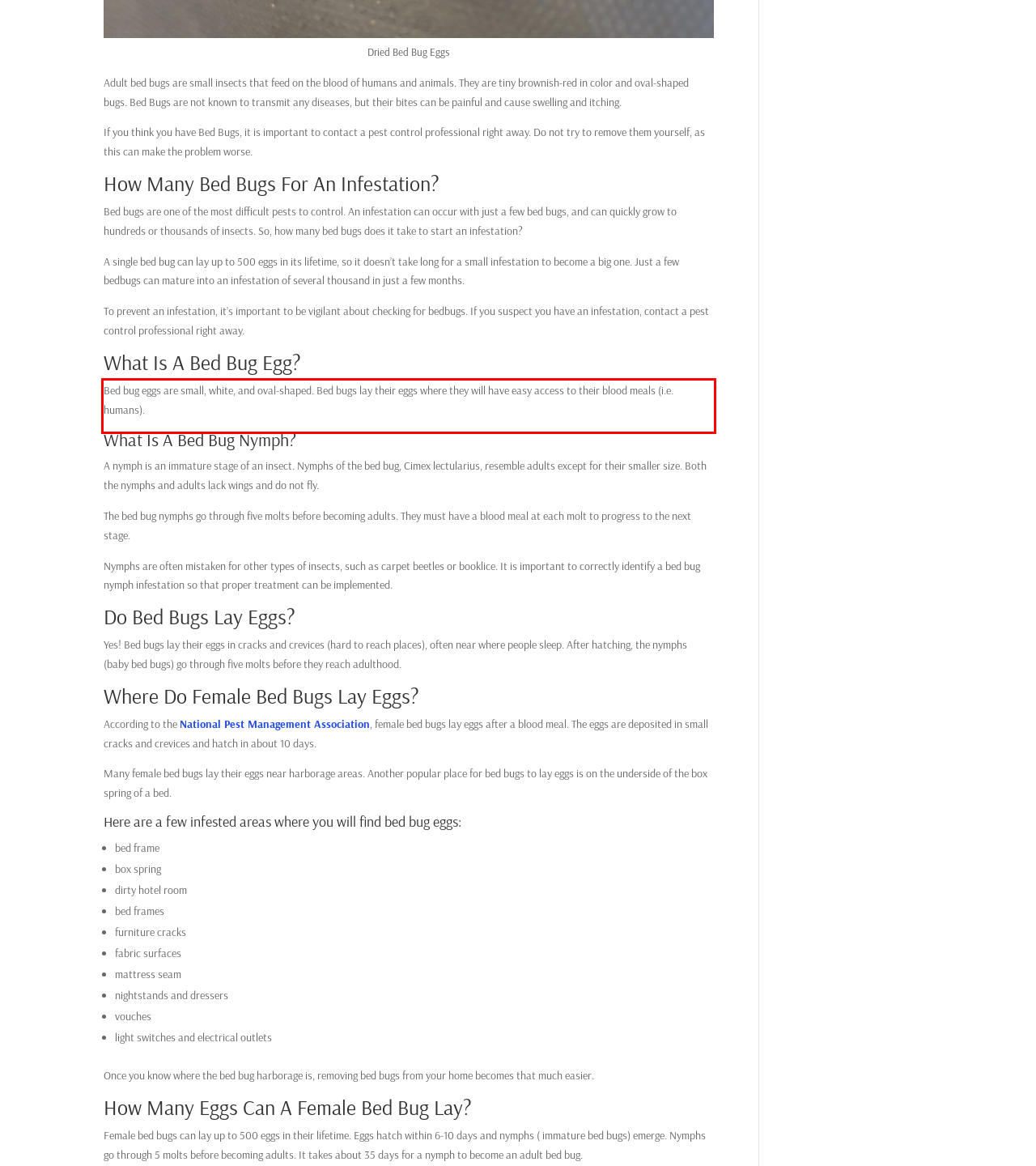Using the provided screenshot of a webpage, recognize the text inside the red rectangle bounding box by performing OCR.

Bed bug eggs are small, white, and oval-shaped. Bed bugs lay their eggs where they will have easy access to their blood meals (i.e. humans).